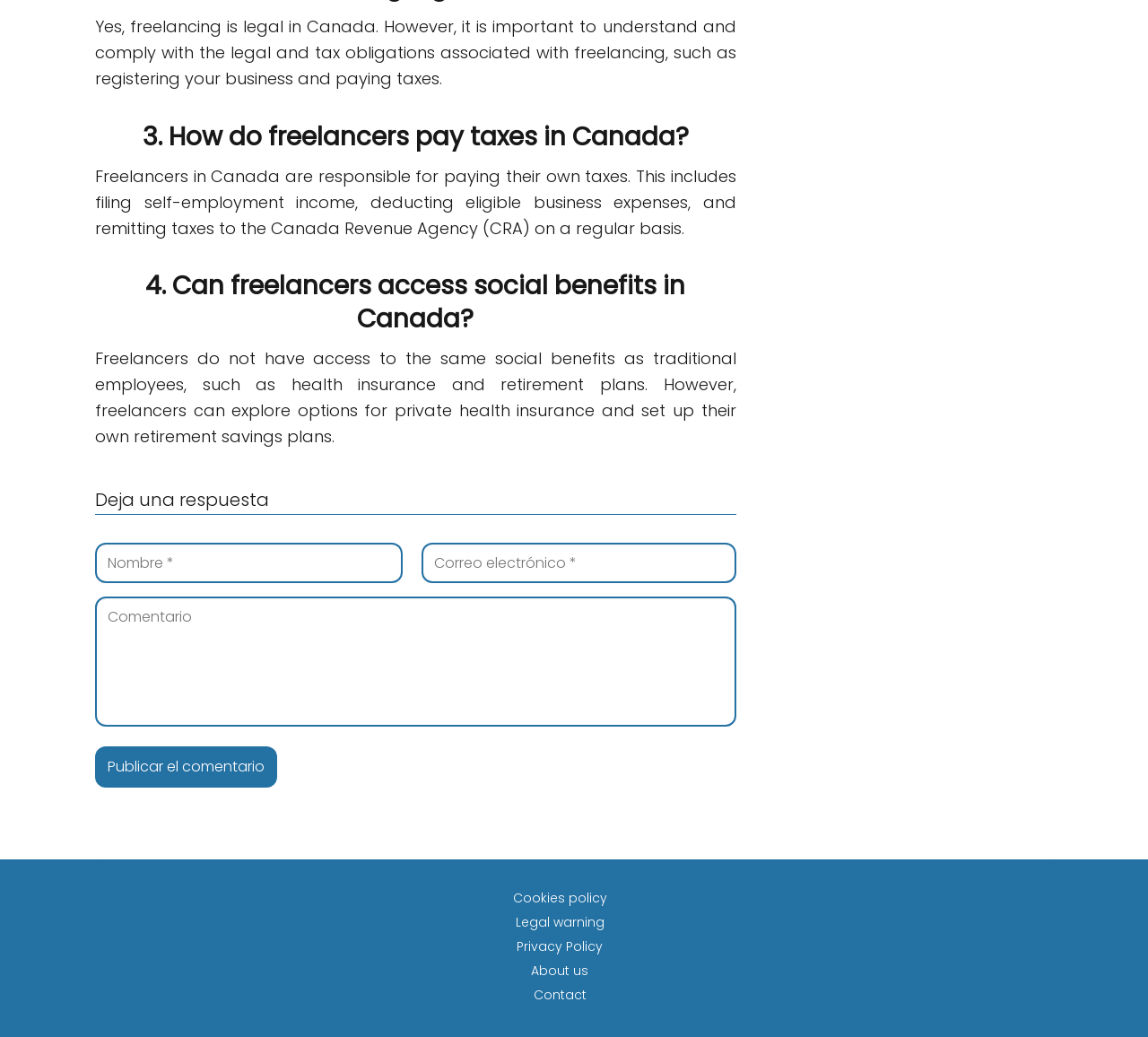Answer the question with a single word or phrase: 
What benefits do traditional employees have that freelancers do not?

Health insurance and retirement plans